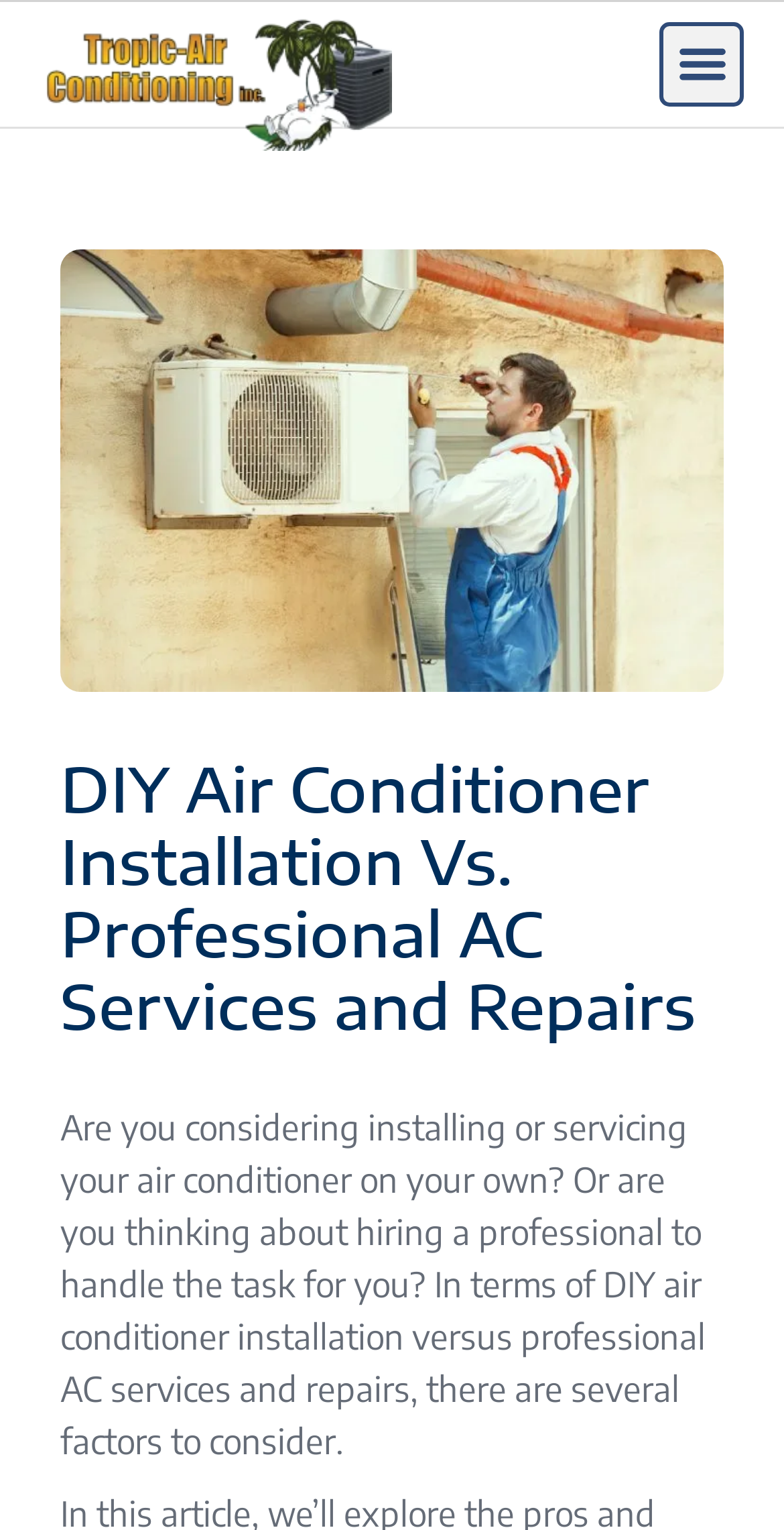Identify and provide the bounding box coordinates of the UI element described: "Menu". The coordinates should be formatted as [left, top, right, bottom], with each number being a float between 0 and 1.

[0.842, 0.014, 0.949, 0.069]